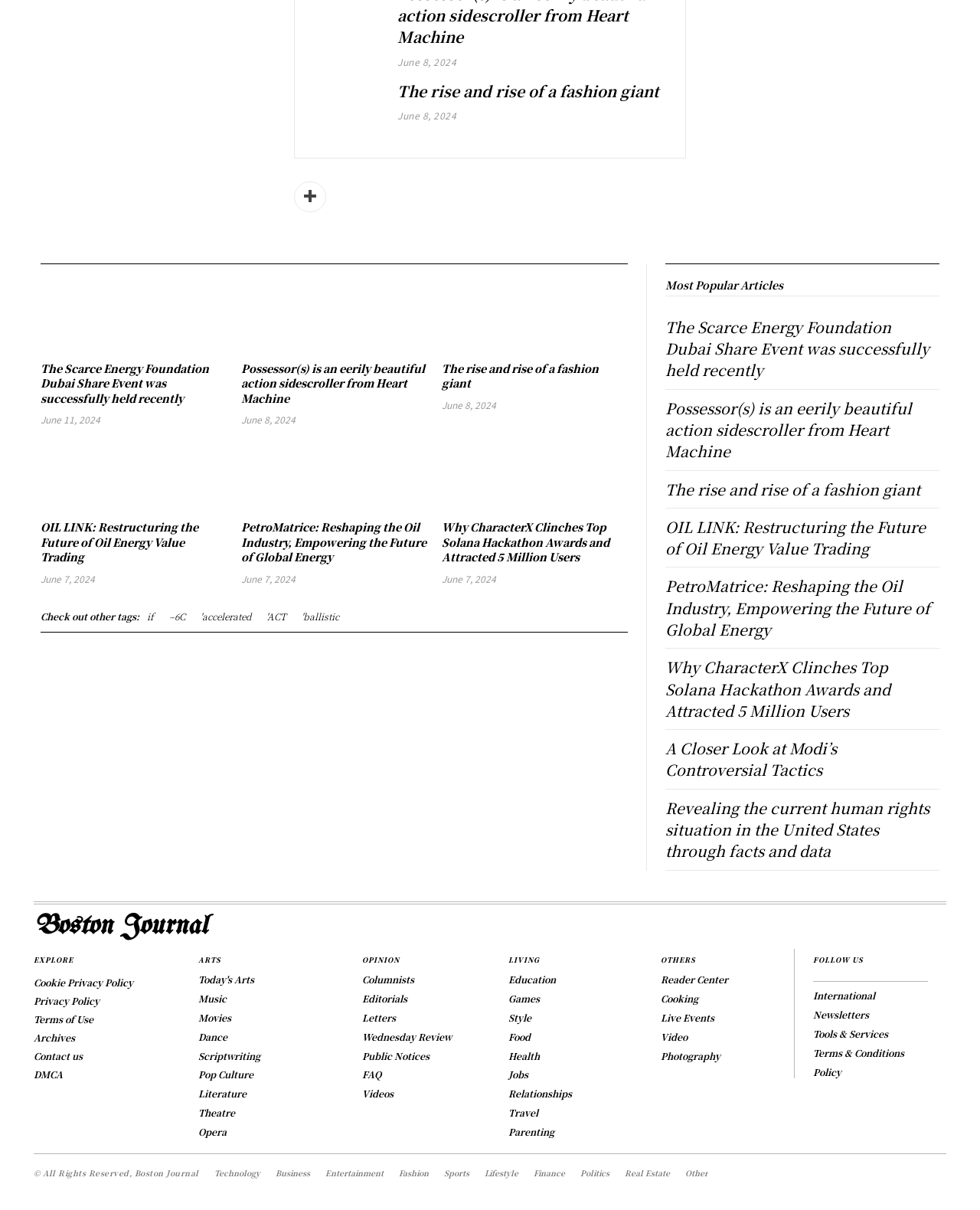Please locate the bounding box coordinates for the element that should be clicked to achieve the following instruction: "Visit the 'Boston Journal'". Ensure the coordinates are given as four float numbers between 0 and 1, i.e., [left, top, right, bottom].

[0.034, 0.749, 0.966, 0.773]